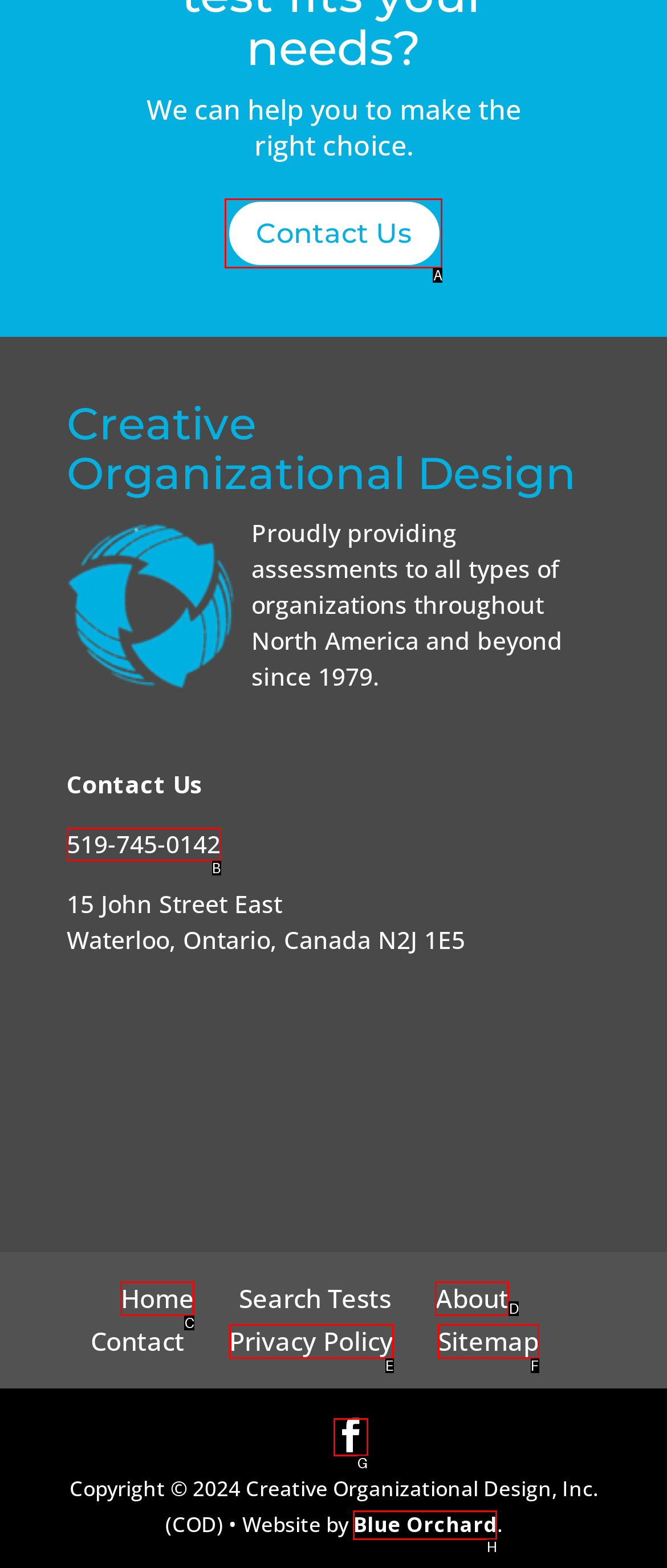Identify the correct HTML element to click for the task: Call the phone number. Provide the letter of your choice.

B